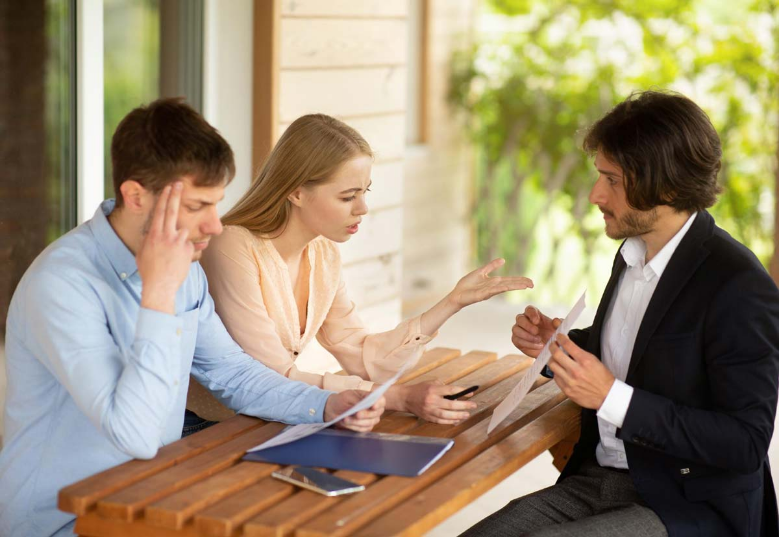Describe every significant element in the image thoroughly.

This image captures a tense moment between two individuals seated at a wooden table, likely engaged in a discussion regarding a landlord-tenant dispute. The female figure, dressed in a light pink blouse, is animatedly expressing her thoughts, her hand gesturing as she addresses the situation. She appears frustrated or concerned, indicating the seriousness of the conversation. Beside her, a man in a blue shirt is visibly distressed, with his hand resting on his forehead, suggesting he might be feeling overwhelmed by the discussion. Across from them sits a man in a dark suit, who is attentively listening and holding documents, possibly representing the landlord’s perspective. The setting features soft natural light filtering through plants in the background, enhancing the scenario's intimacy and urgency. This image vividly illustrates the emotional dynamics often present in landlord-tenant negotiations and disputes.